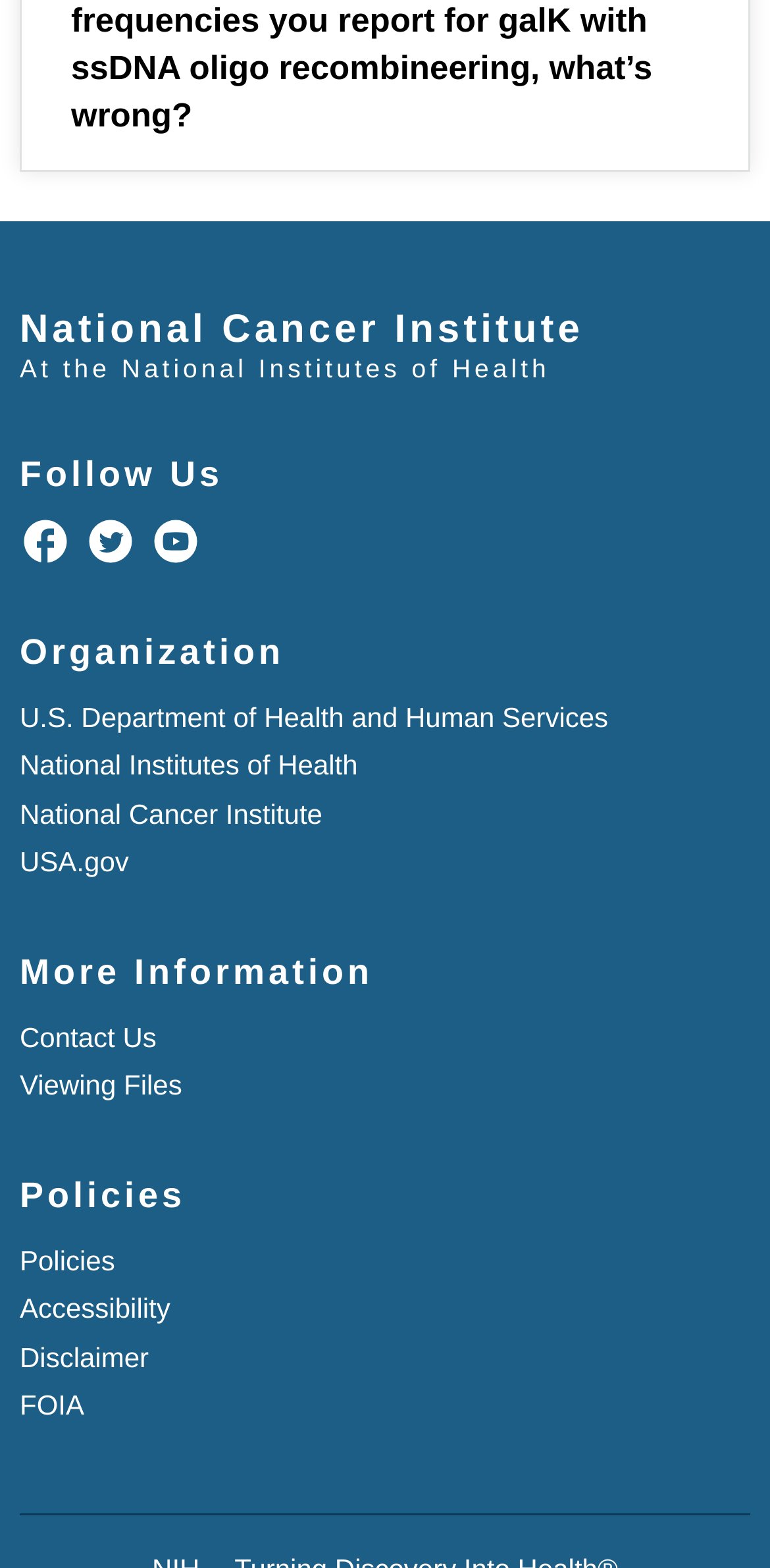Determine the coordinates of the bounding box for the clickable area needed to execute this instruction: "Contact the National Cancer Institute".

[0.026, 0.646, 0.203, 0.677]